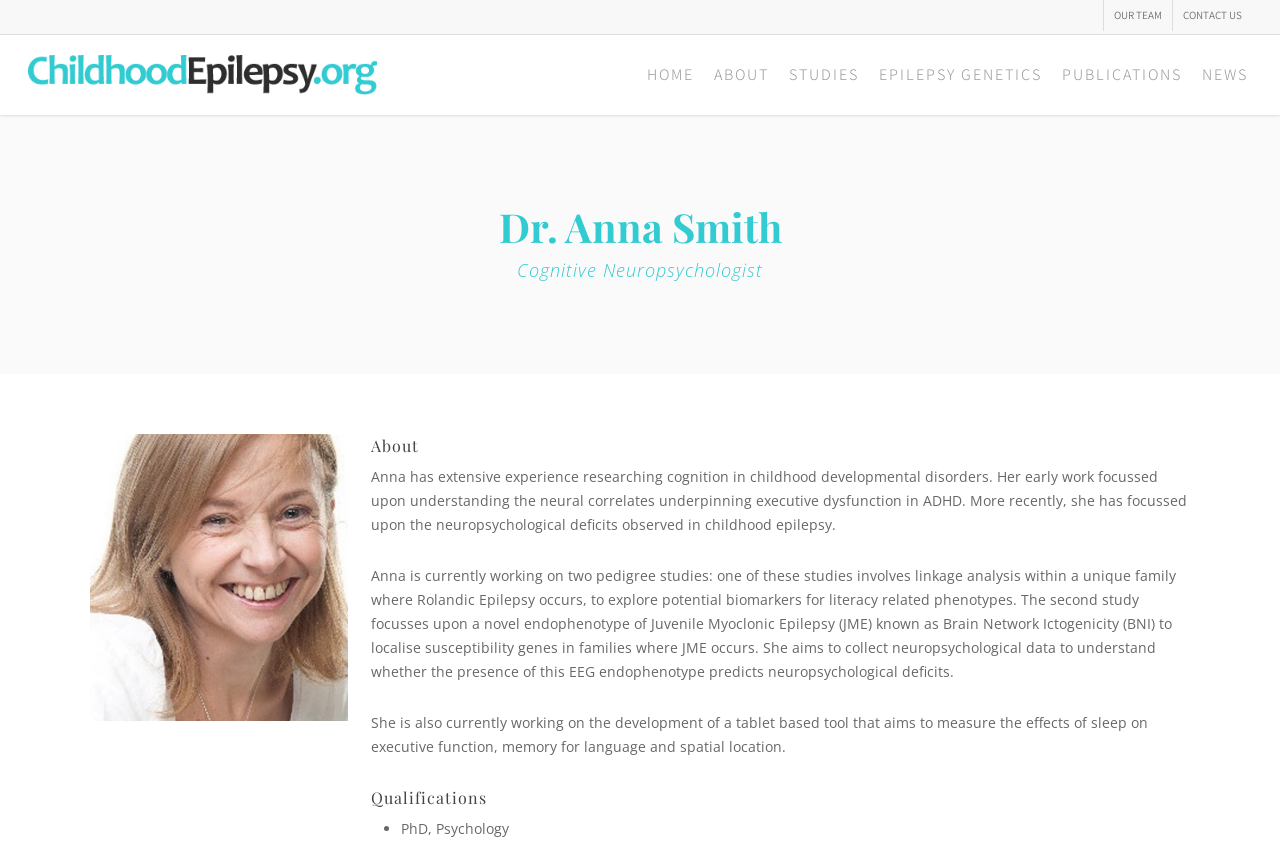Please determine the bounding box coordinates of the clickable area required to carry out the following instruction: "Go to HOME". The coordinates must be four float numbers between 0 and 1, represented as [left, top, right, bottom].

[0.505, 0.08, 0.542, 0.099]